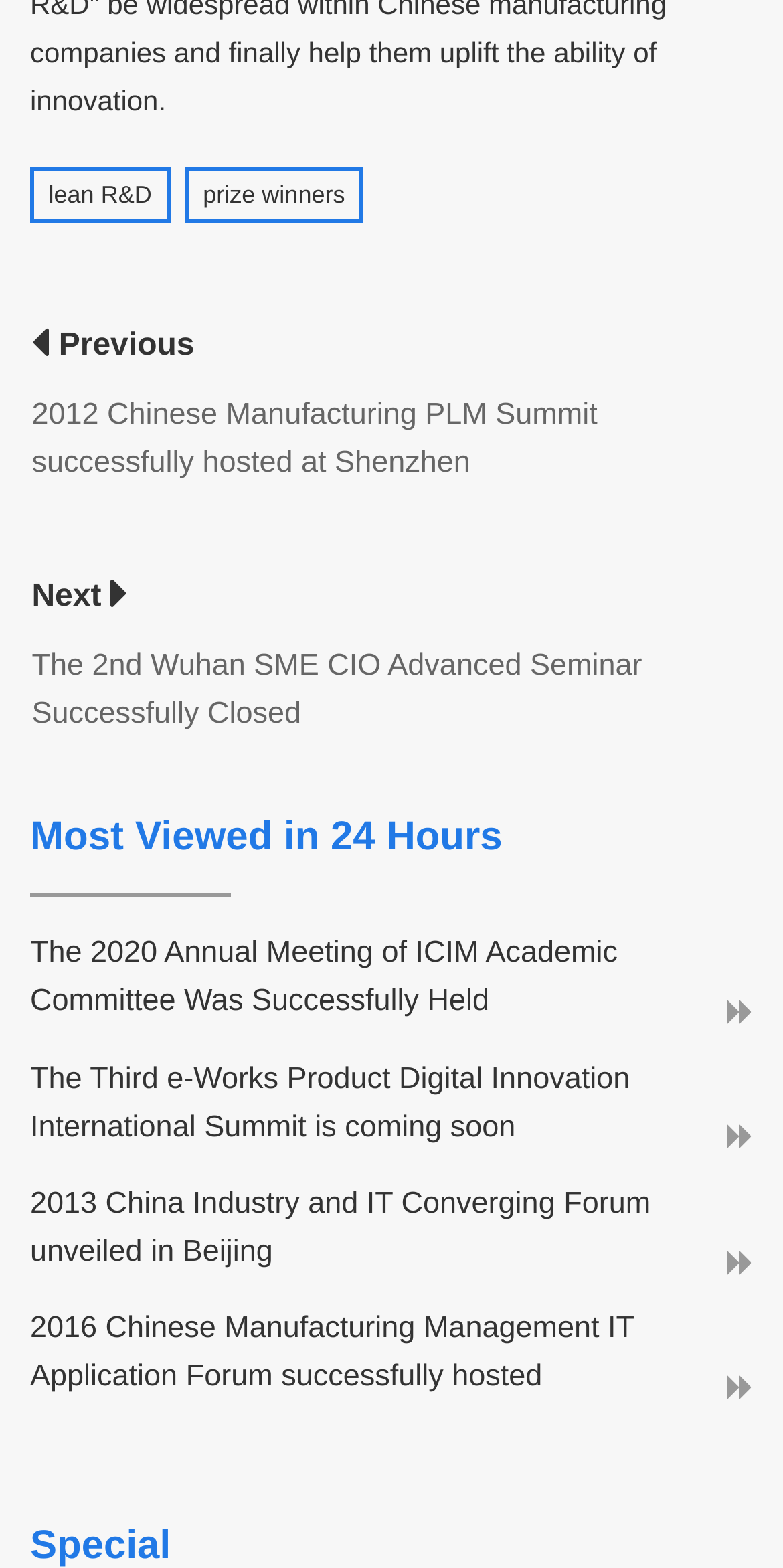Identify the bounding box coordinates of the specific part of the webpage to click to complete this instruction: "view lean R&D".

[0.062, 0.115, 0.194, 0.133]